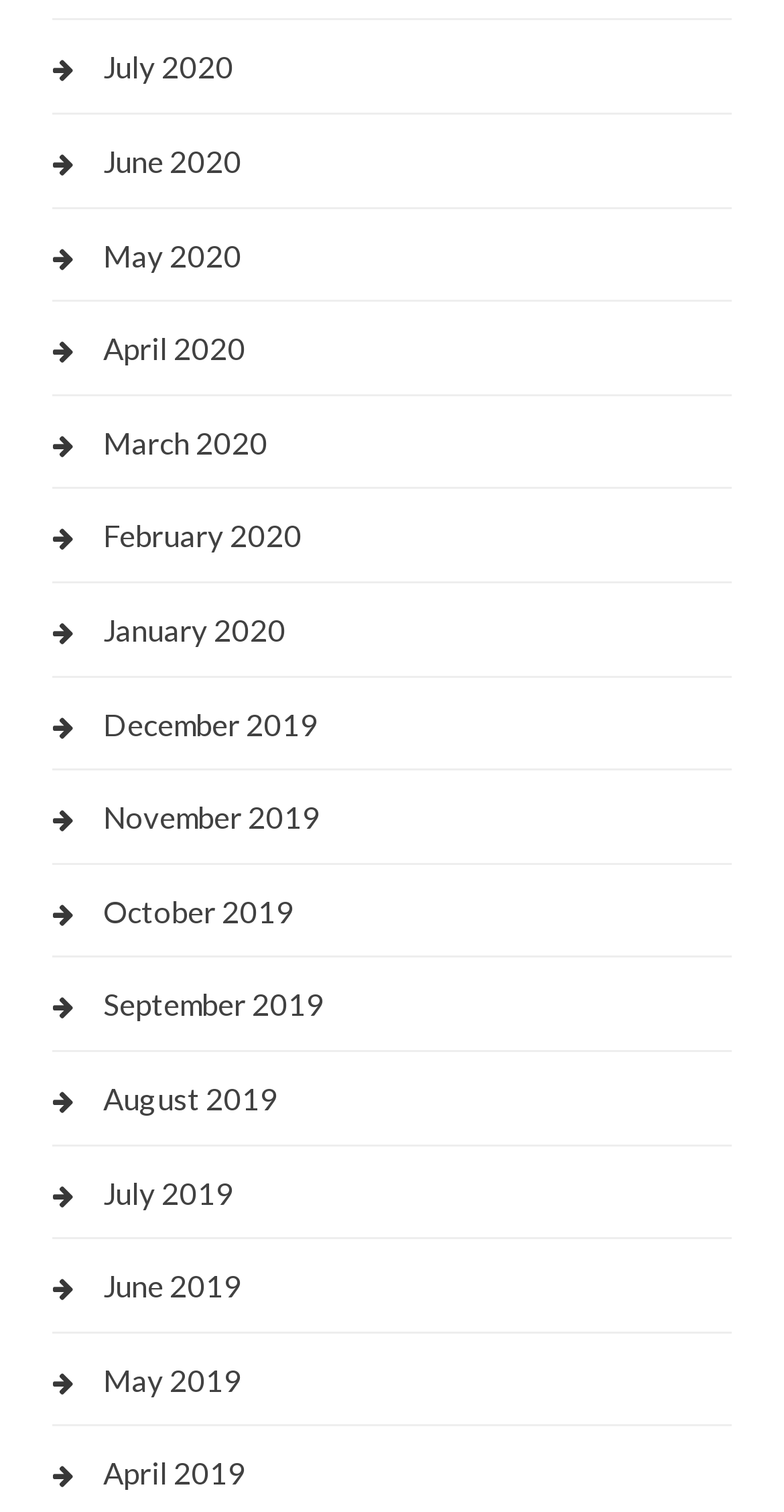Please respond to the question using a single word or phrase:
What is the earliest month listed?

July 2019